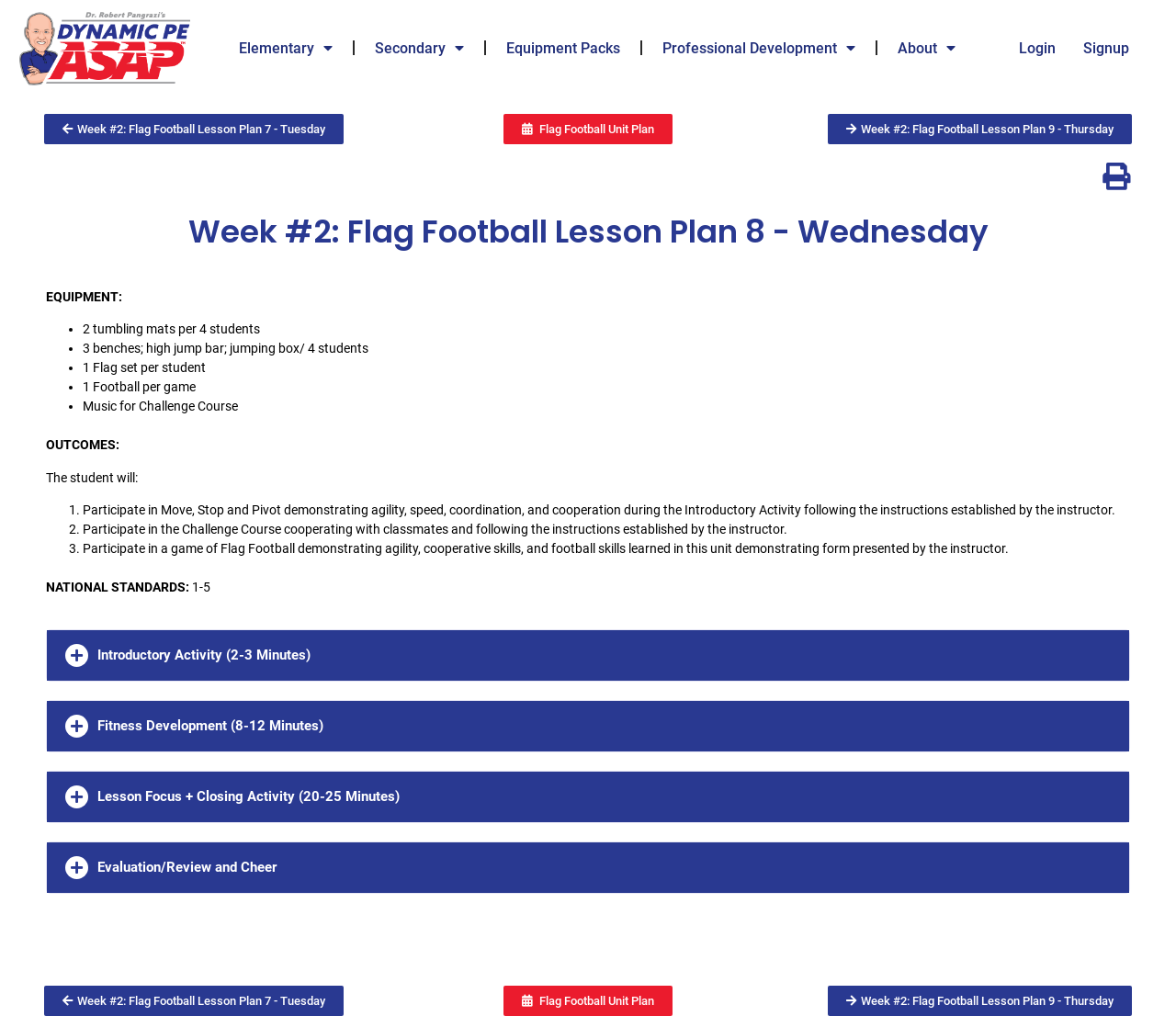Identify the bounding box coordinates of the element that should be clicked to fulfill this task: "Login to the system". The coordinates should be provided as four float numbers between 0 and 1, i.e., [left, top, right, bottom].

[0.854, 0.036, 0.909, 0.058]